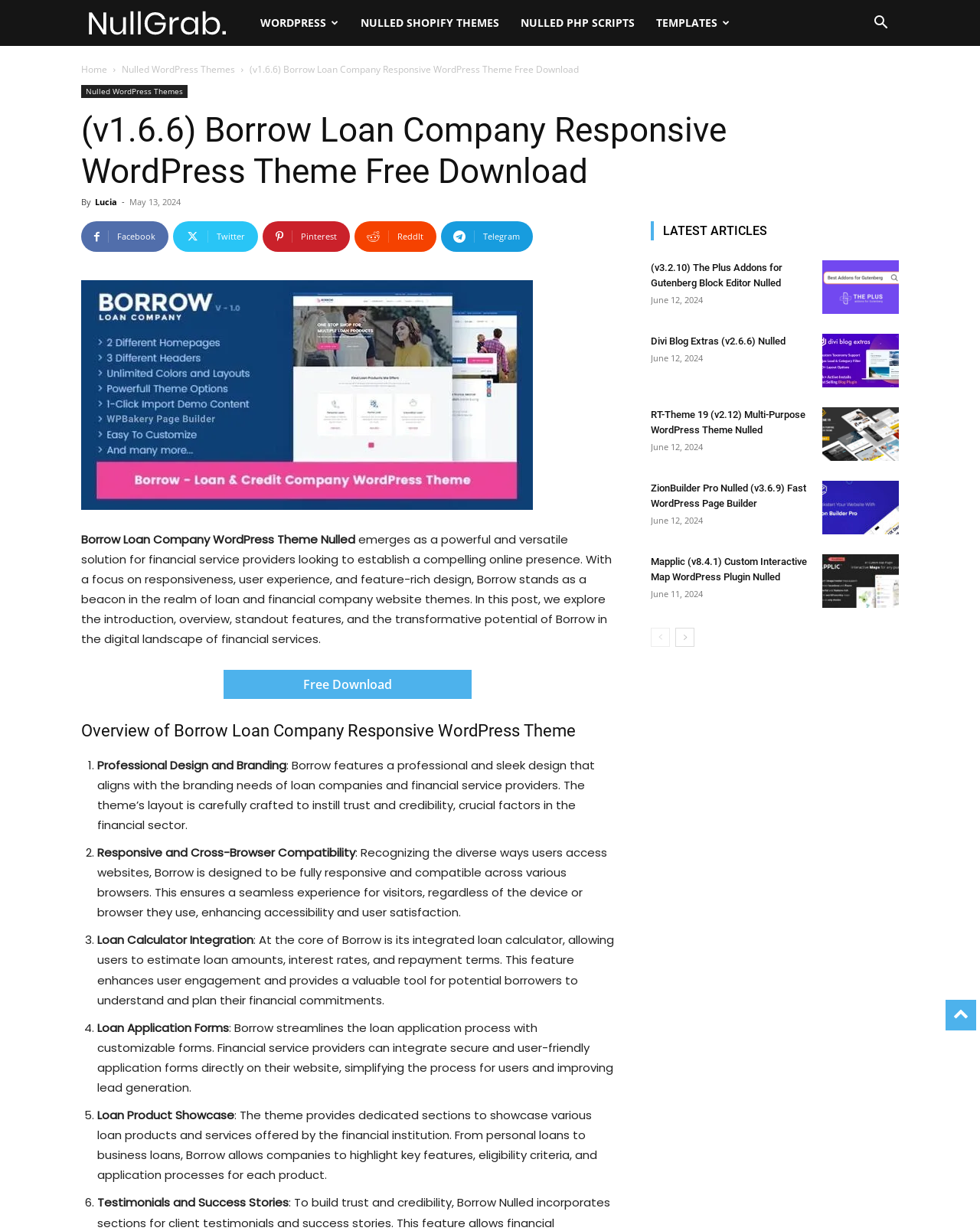Provide the bounding box coordinates for the UI element that is described as: "Nulled PHP Scripts".

[0.52, 0.0, 0.659, 0.037]